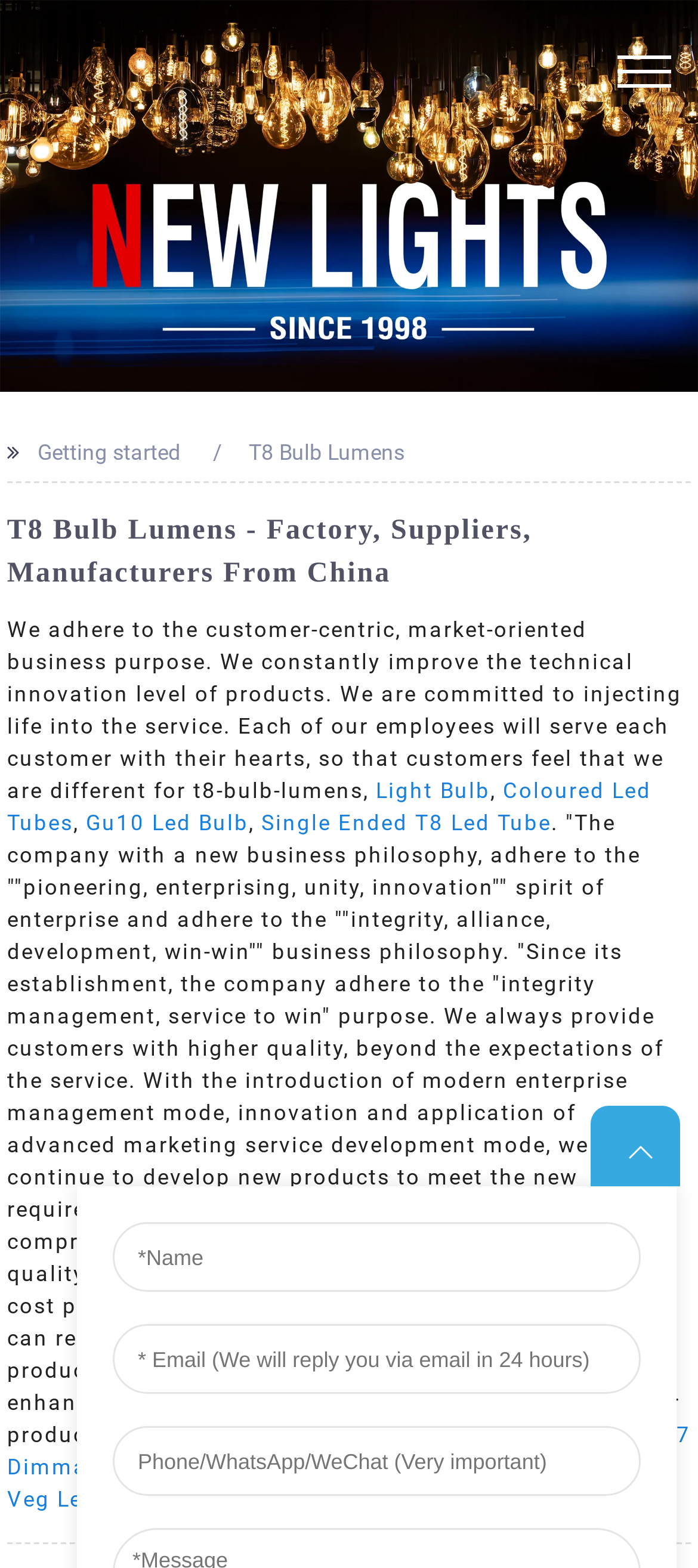Elaborate on the different components and information displayed on the webpage.

This webpage is about T8 Bulb Lumens manufacturers and suppliers. At the top, there is a link to the wholesale page, followed by a logo image with the text "T8 Bulb Lumens - Factory, Suppliers, Manufacturers From China". Below the logo, there are two static text elements, "Getting started" and "T8 Bulb Lumens", positioned side by side.

Further down, there is a heading that reads "T8 Bulb Lumens - Factory, Suppliers, Manufacturers From China", which is followed by a paragraph of text that describes the company's business philosophy and commitment to customer service. 

On the right side of the page, there are several links to related products, including "Light Bulb", "Coloured Led Tubes", "Gu10 Led Bulb", "Single Ended T8 Led Tube", "E27 Dimmable Led", "96 T8 Led Bulbs", "18 Watt T8 Led Tube Light", and "Veg Led Grow Light". These links are arranged vertically, with some of them having commas separating them.

At the bottom of the page, there is a small image, but its purpose is unclear. Overall, the webpage appears to be a product catalog or a company profile, with a focus on T8 Bulb Lumens and related products.